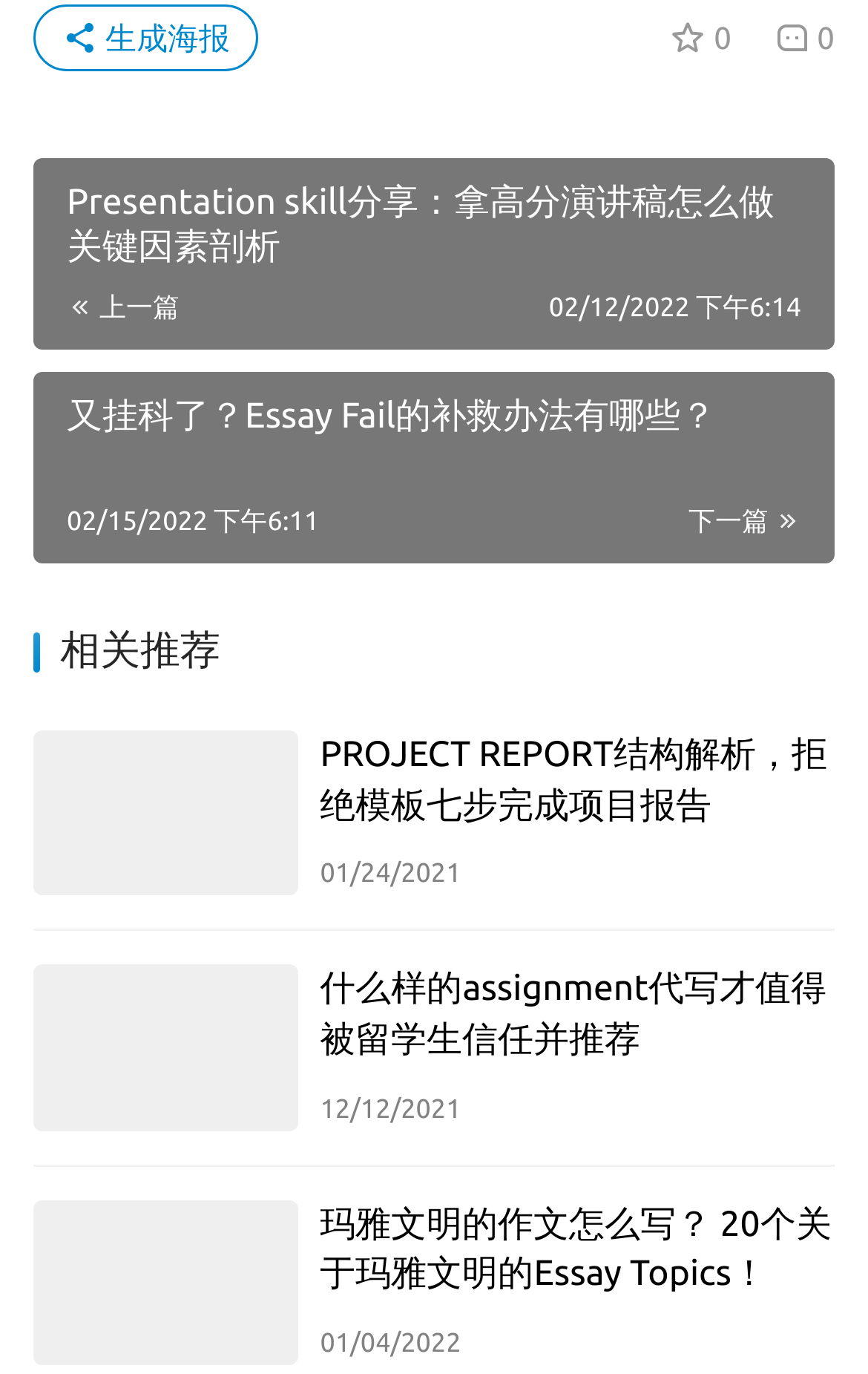Use a single word or phrase to answer the question: How many articles are recommended?

3